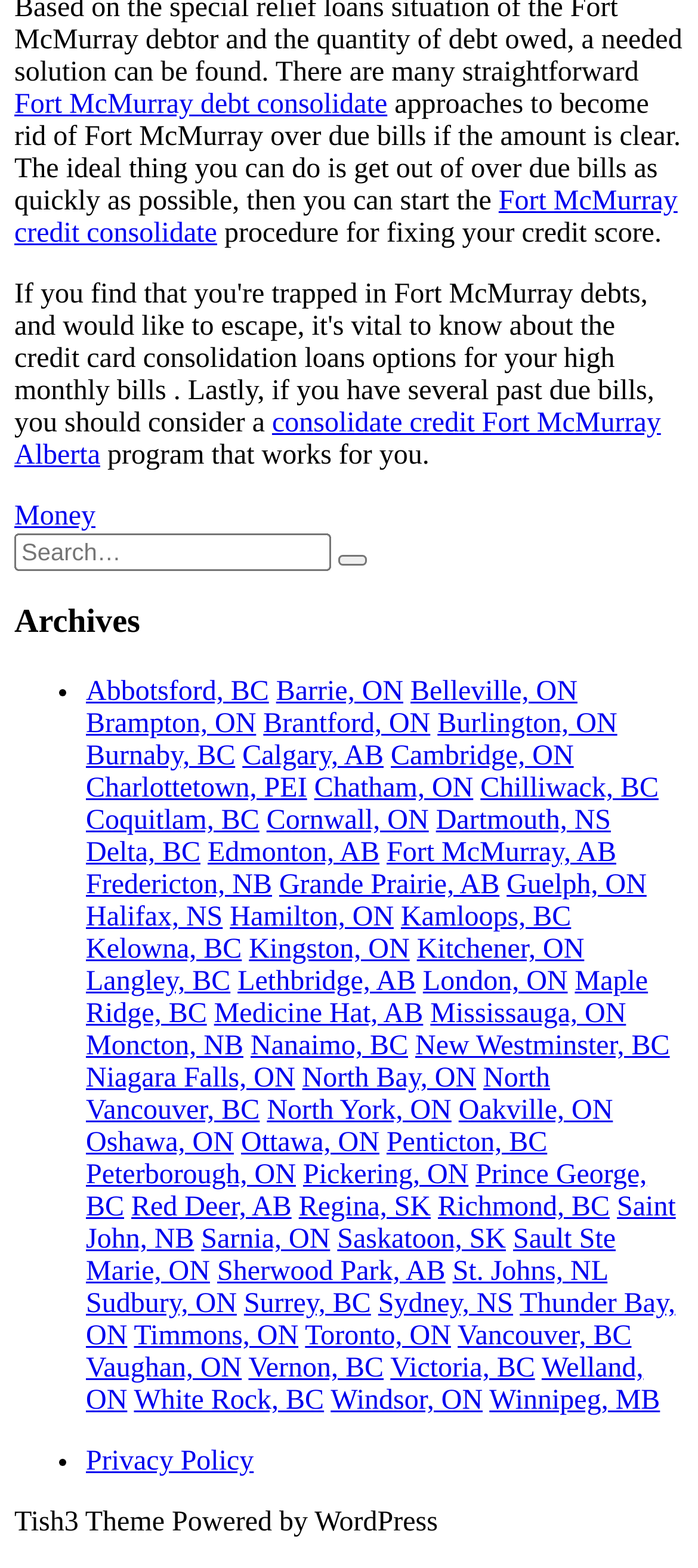Predict the bounding box of the UI element that fits this description: "St. Johns, NL".

[0.648, 0.802, 0.87, 0.821]